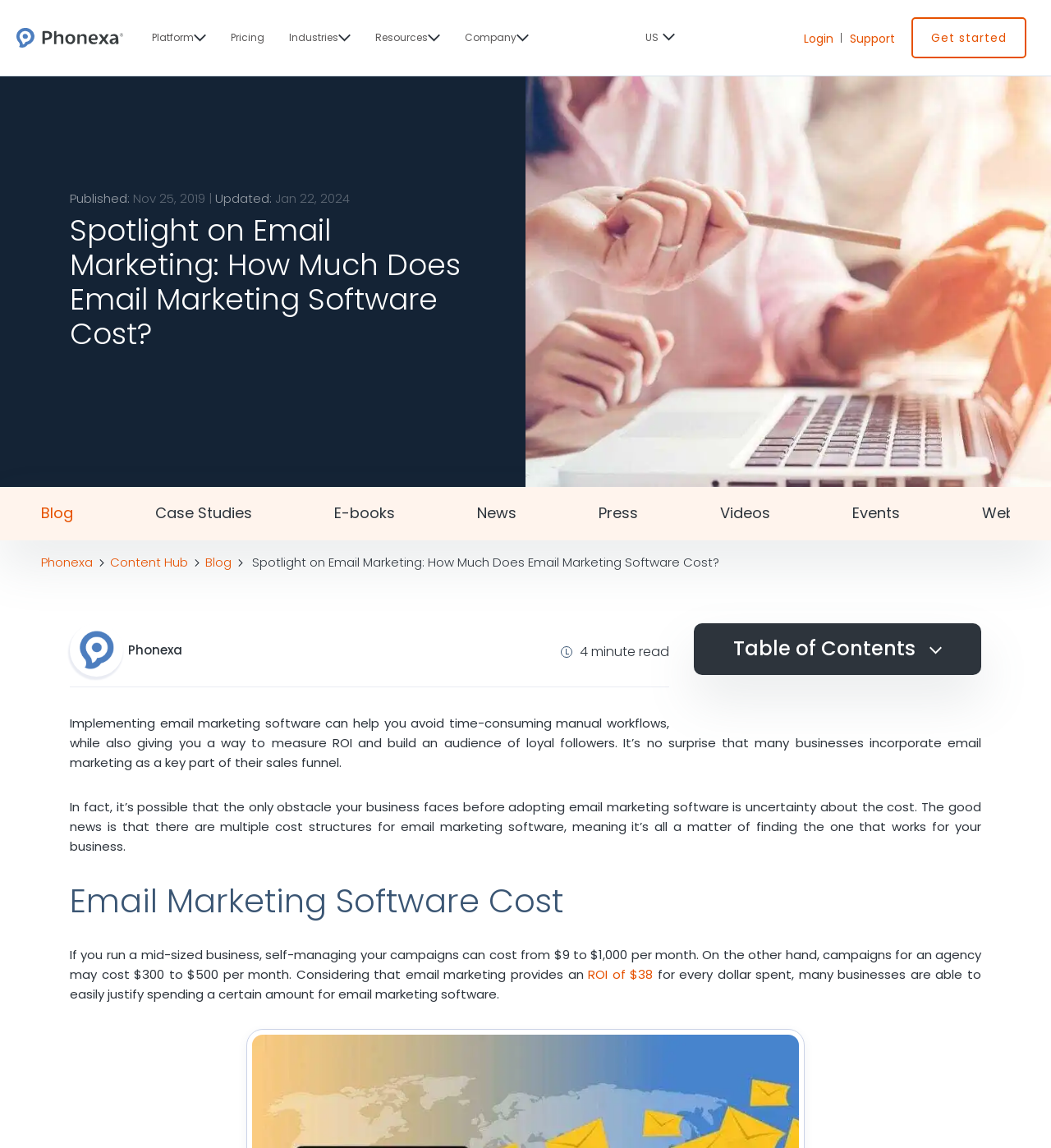Please locate the bounding box coordinates of the element that should be clicked to complete the given instruction: "Click on the heart icon".

None